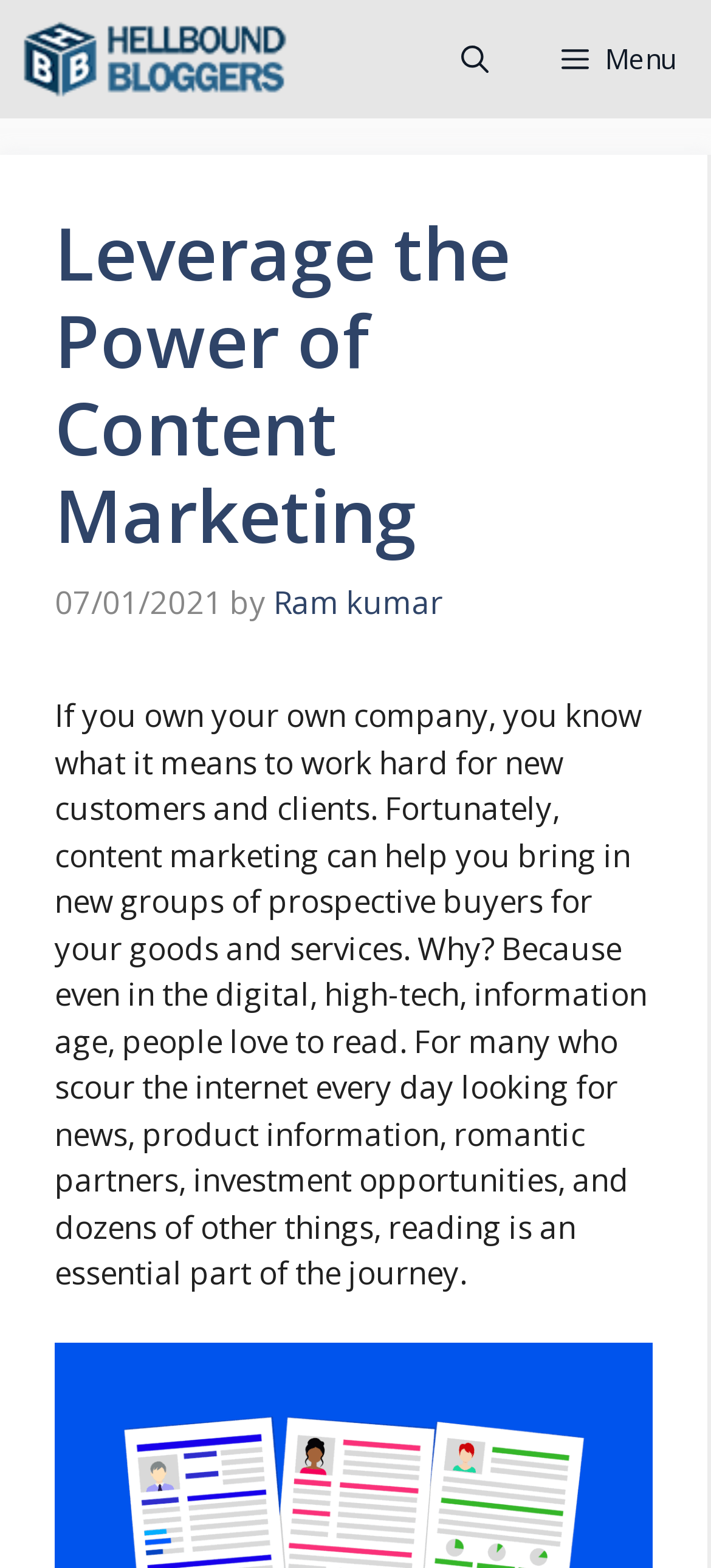Deliver a detailed narrative of the webpage's visual and textual elements.

The webpage appears to be a blog post titled "Leverage the Power of Content Marketing". At the top left corner, there is a link to "HellBound Bloggers (HBB)" accompanied by an image. On the top right corner, there are two buttons: "Menu" and "Open search". 

Below the top section, the main content area begins with a header section that spans almost the entire width of the page. Within this section, there is a heading that repeats the title "Leverage the Power of Content Marketing". To the right of the heading, there is a time stamp "07/01/2021" followed by the author's name "Ram kumar" in a link format.

The main content of the blog post starts below the header section, occupying a significant portion of the page. The text describes the benefits of content marketing for businesses, highlighting how it can attract new customers and clients. The text is divided into paragraphs, with the first paragraph explaining how content marketing can help bring in new groups of prospective buyers.